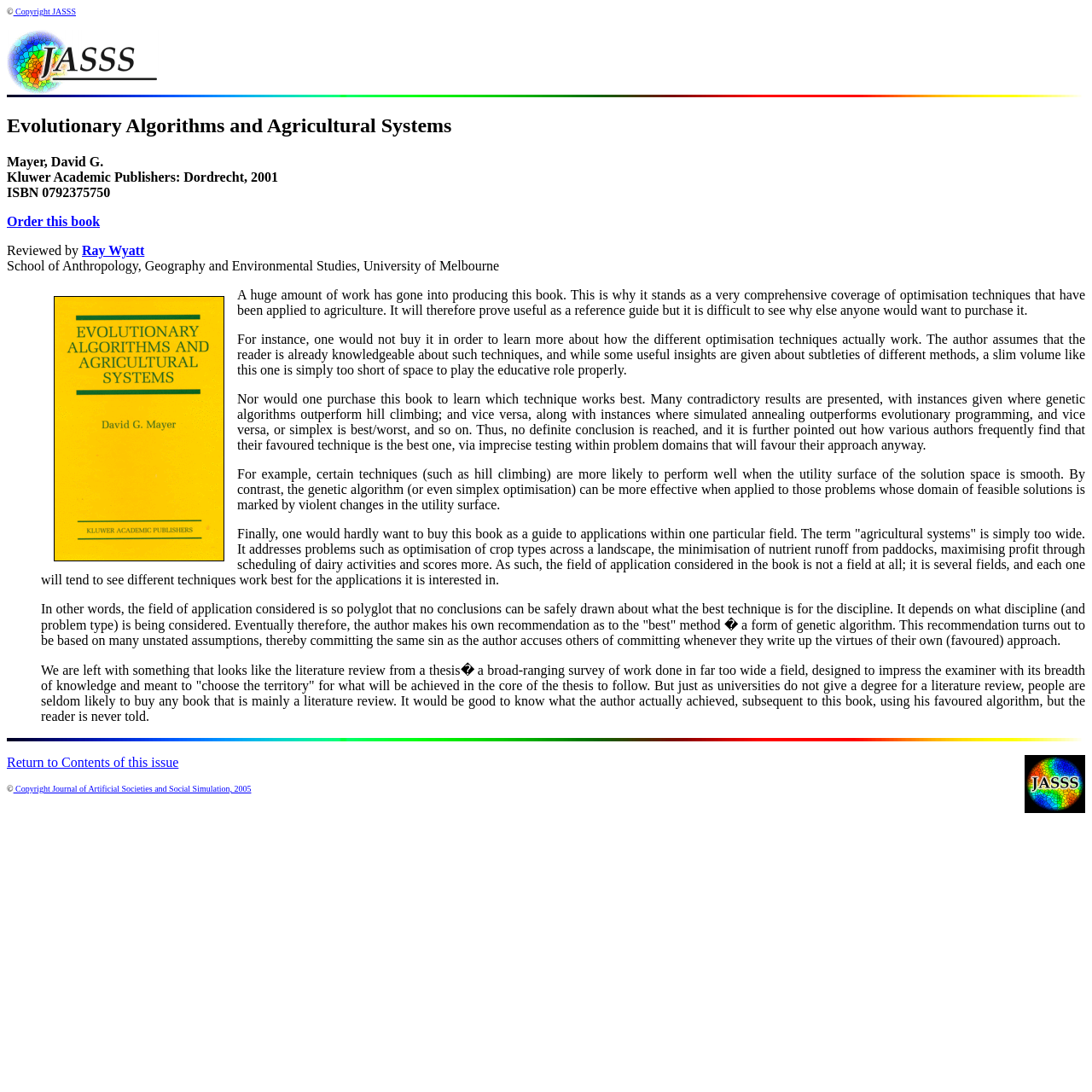What is the publisher of the book?
Please provide a comprehensive answer based on the visual information in the image.

I determined the answer by looking at the static text element with the text 'Kluwer Academic Publishers: Dordrecht, 2001' which provides the publication information of the book.